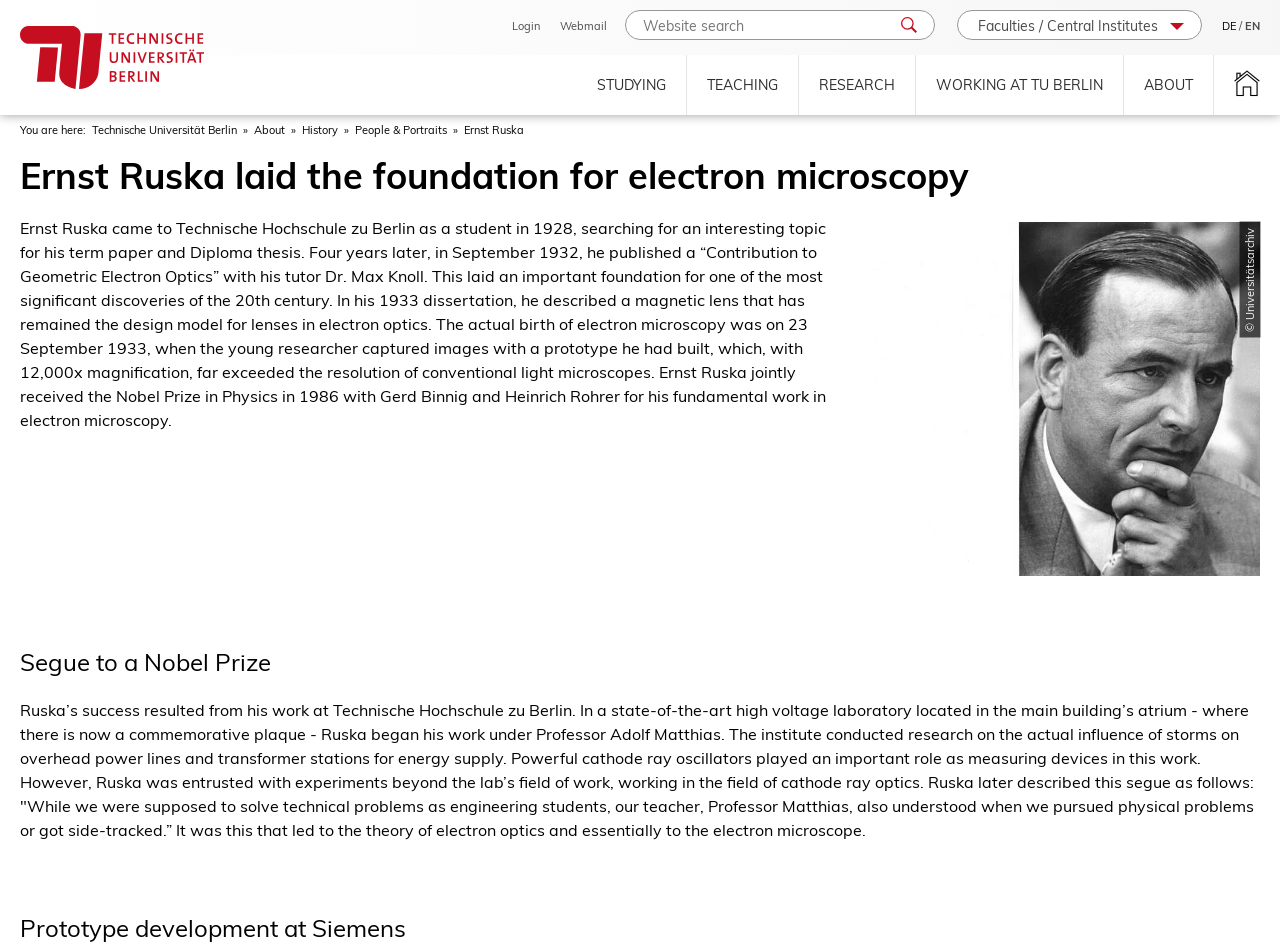What is the location of the high voltage laboratory where Ernst Ruska worked? Refer to the image and provide a one-word or short phrase answer.

Main building's atrium